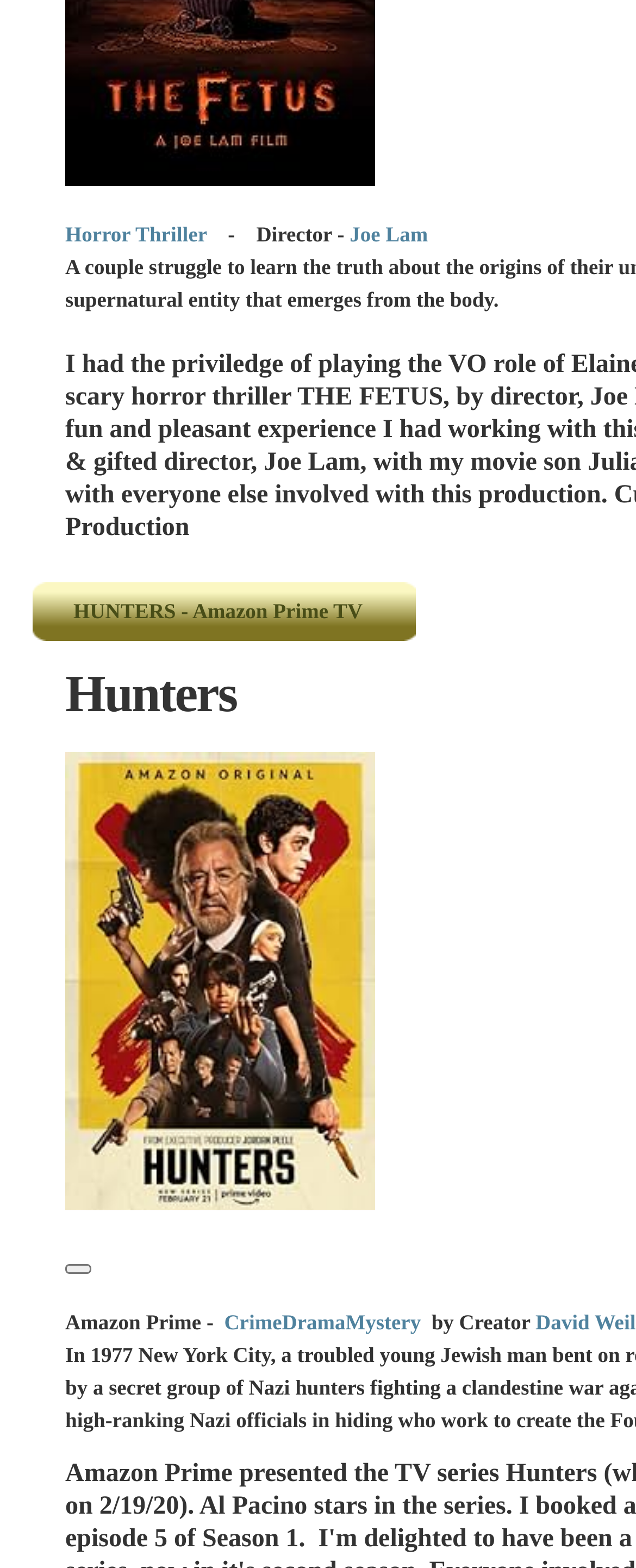Please provide the bounding box coordinates for the element that needs to be clicked to perform the following instruction: "Click on Thriller". The coordinates should be given as four float numbers between 0 and 1, i.e., [left, top, right, bottom].

[0.213, 0.142, 0.325, 0.158]